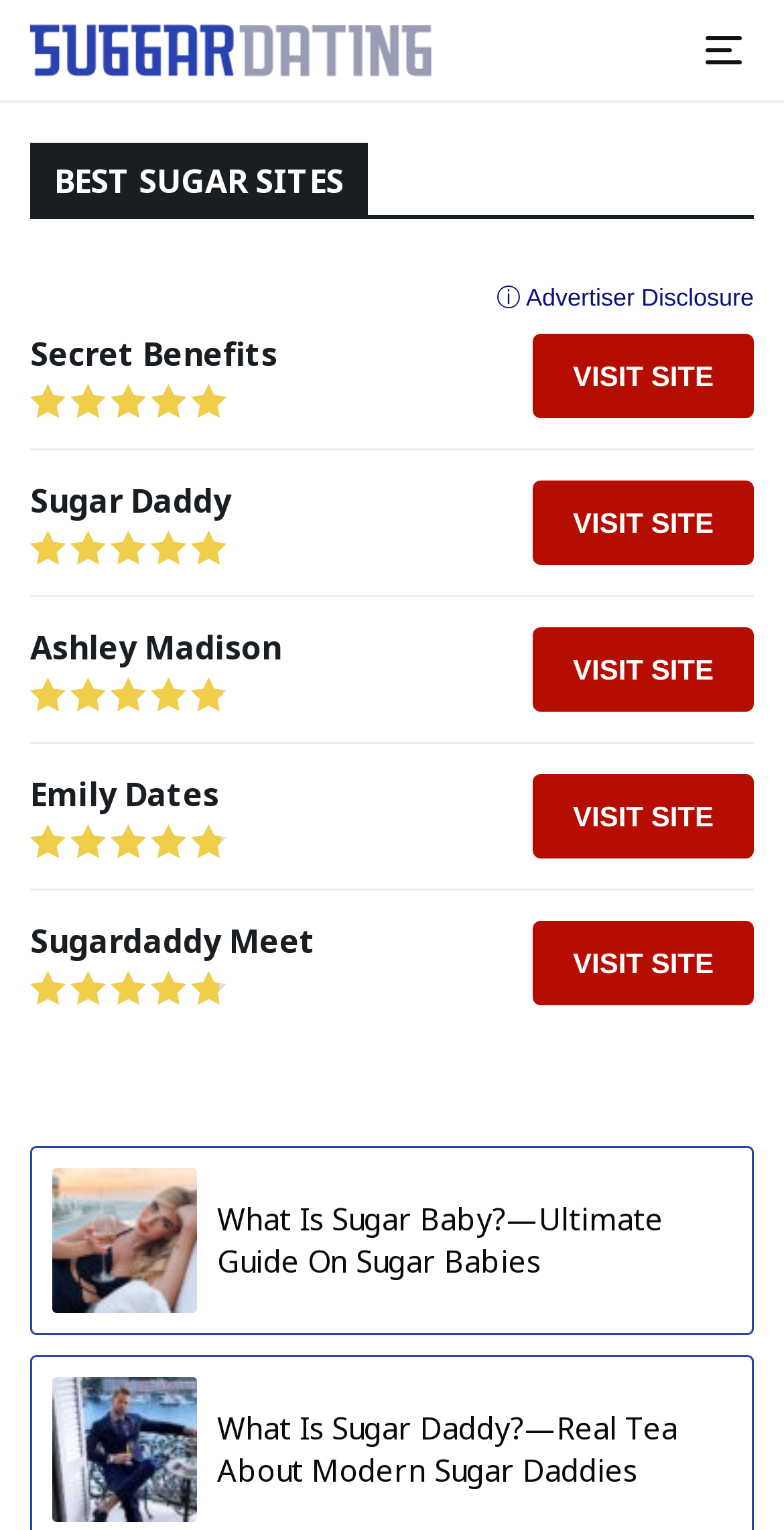Refer to the image and answer the question with as much detail as possible: What is the 'What Is Sugar Baby?' link for?

The 'What Is Sugar Baby?' link appears to be a guide or article that provides information on what a sugar baby is, likely including the concept, benefits, and expectations of being a sugar baby. It may be a useful resource for those interested in sugar dating.